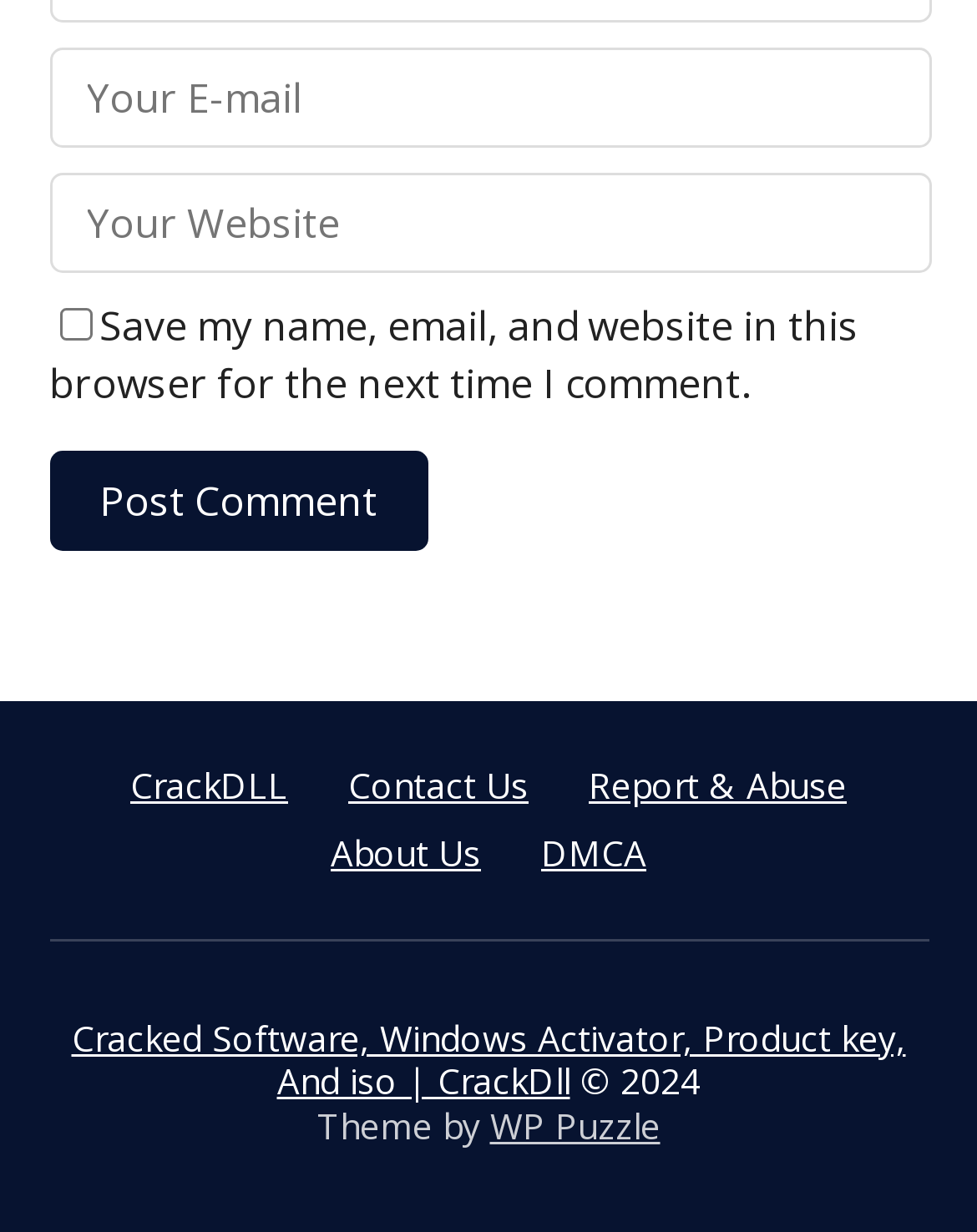Locate the bounding box coordinates of the area to click to fulfill this instruction: "Enter your email". The bounding box should be presented as four float numbers between 0 and 1, in the order [left, top, right, bottom].

[0.05, 0.039, 0.955, 0.12]